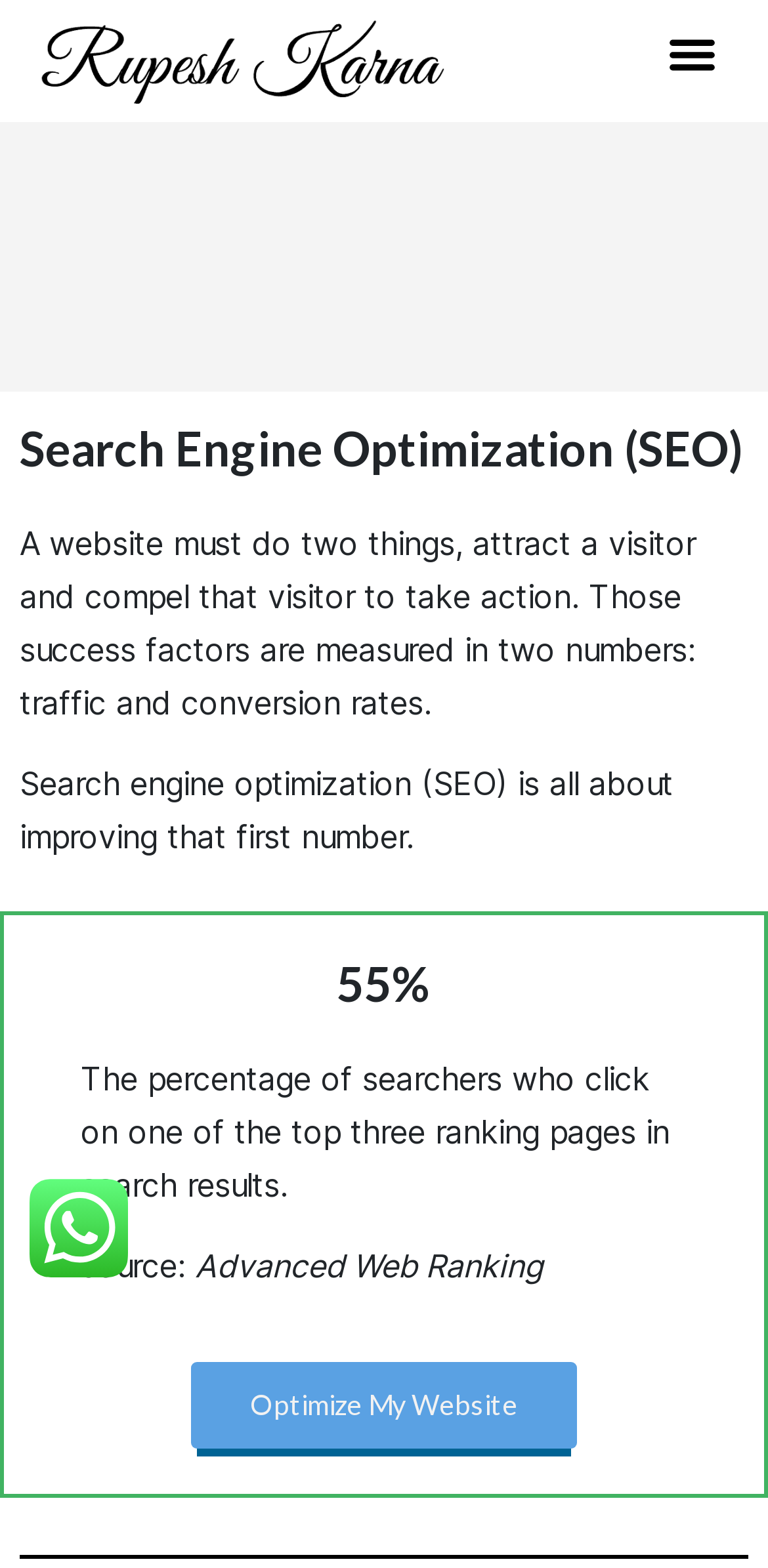Please specify the bounding box coordinates in the format (top-left x, top-left y, bottom-right x, bottom-right y), with values ranging from 0 to 1. Identify the bounding box for the UI component described as follows: Optimize My Website

[0.249, 0.868, 0.751, 0.923]